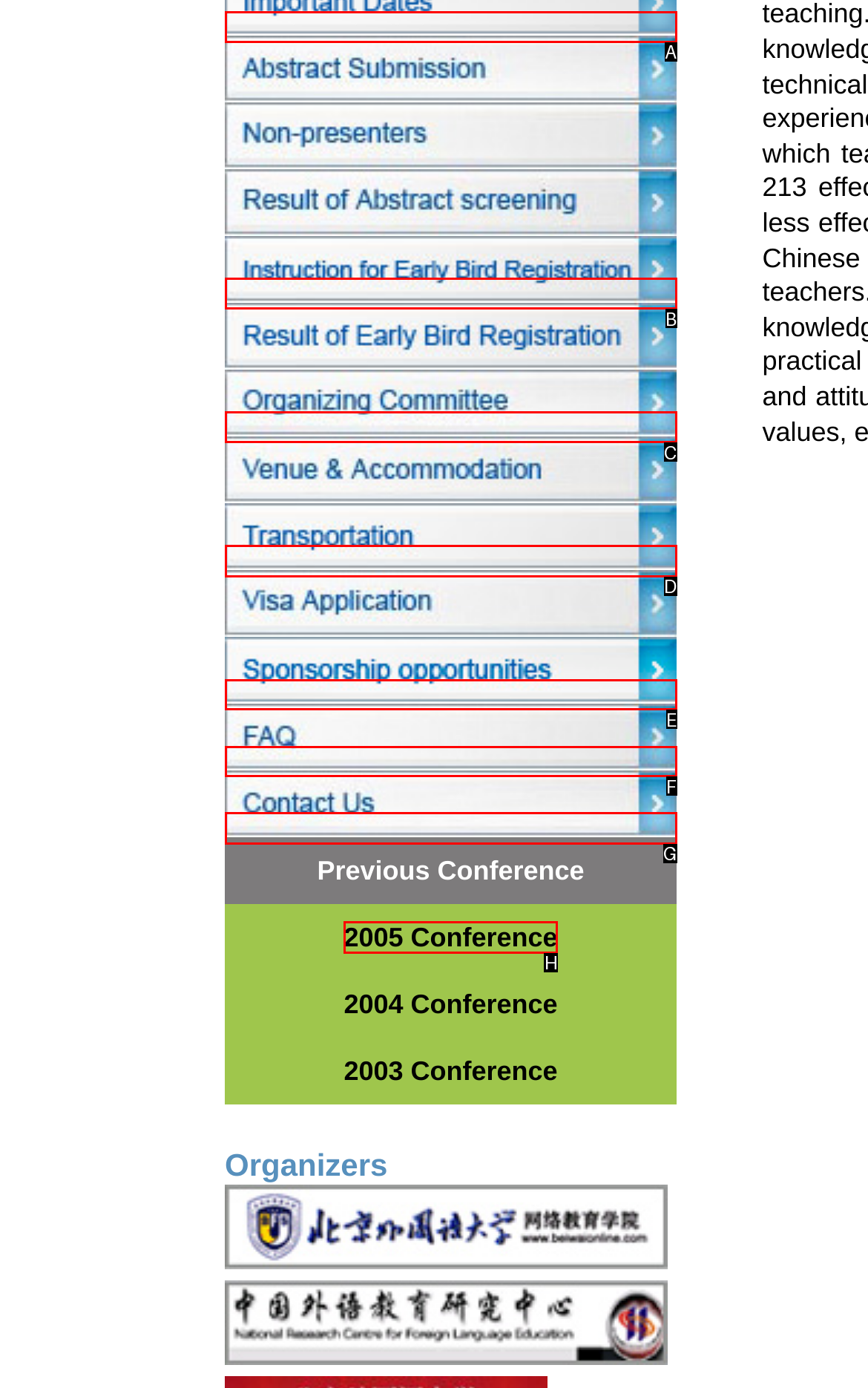Tell me which one HTML element best matches the description: 2005 Conference Answer with the option's letter from the given choices directly.

H